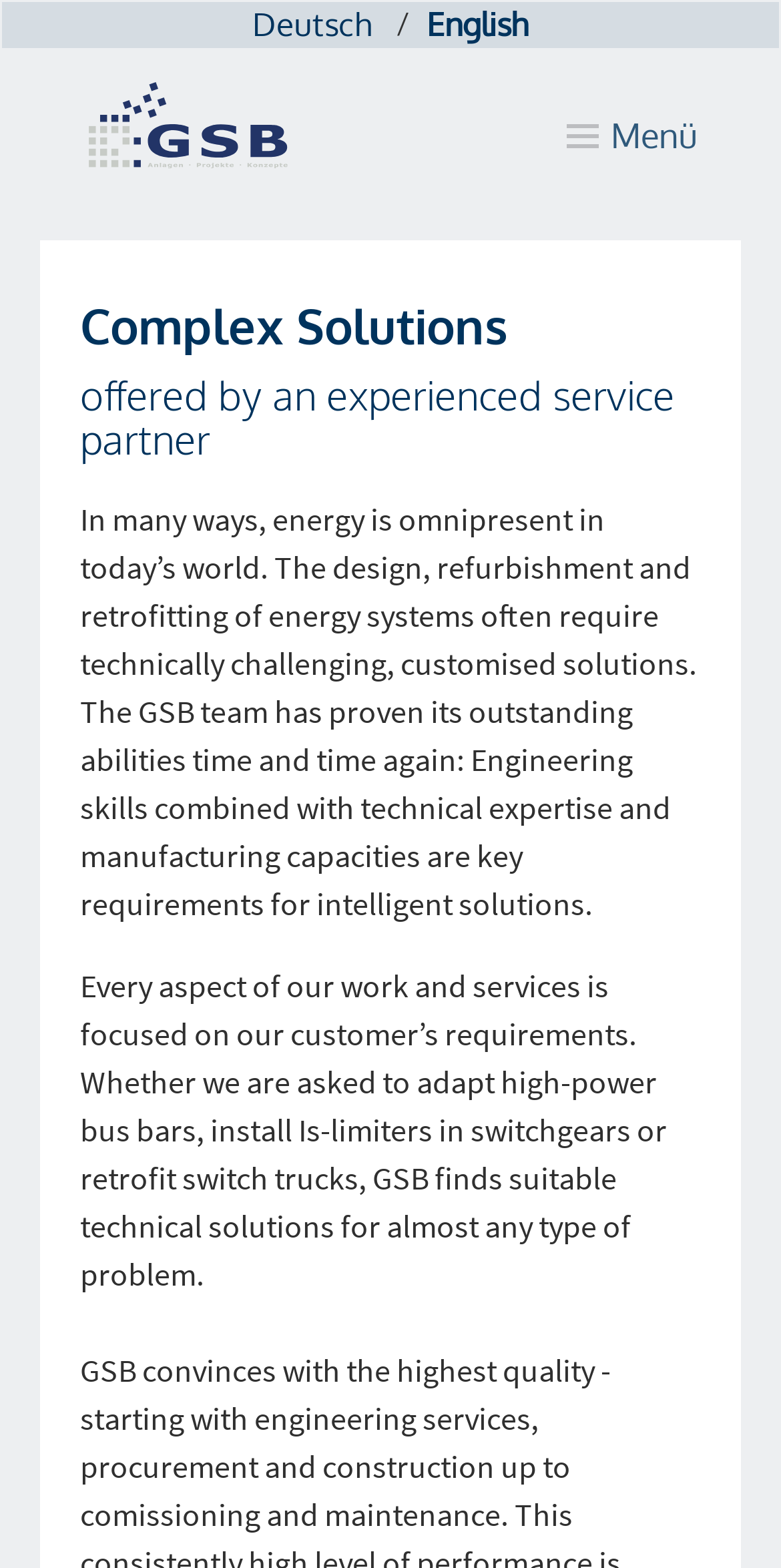Given the webpage screenshot and the description, determine the bounding box coordinates (top-left x, top-left y, bottom-right x, bottom-right y) that define the location of the UI element matching this description: parent_node: Toggle navigation

[0.105, 0.052, 0.377, 0.116]